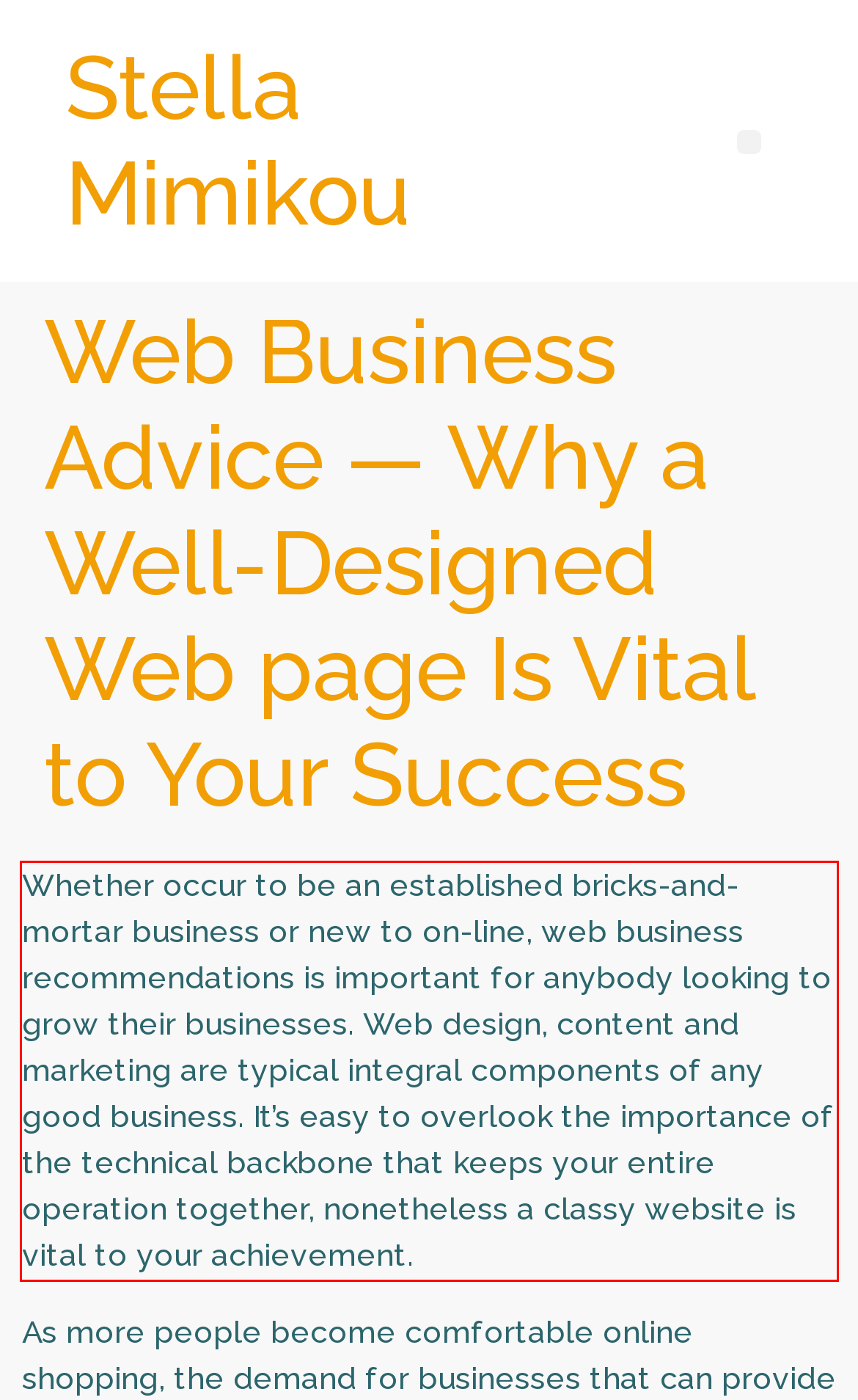You have a webpage screenshot with a red rectangle surrounding a UI element. Extract the text content from within this red bounding box.

Whether occur to be an established bricks-and-mortar business or new to on-line, web business recommendations is important for anybody looking to grow their businesses. Web design, content and marketing are typical integral components of any good business. It’s easy to overlook the importance of the technical backbone that keeps your entire operation together, nonetheless a classy website is vital to your achievement.